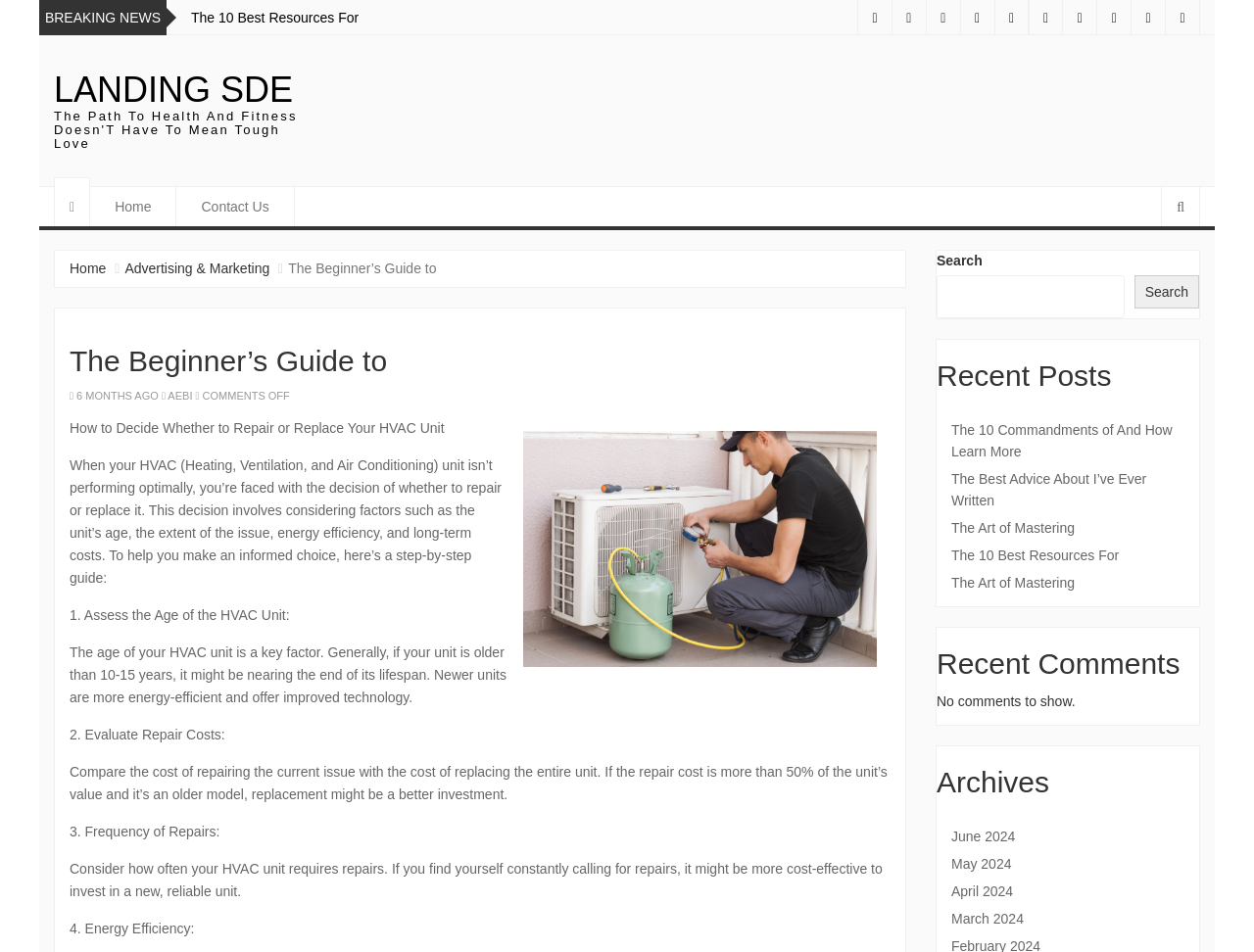Specify the bounding box coordinates of the area to click in order to execute this command: 'Click on the 'Home' link'. The coordinates should consist of four float numbers ranging from 0 to 1, and should be formatted as [left, top, right, bottom].

[0.072, 0.197, 0.141, 0.238]